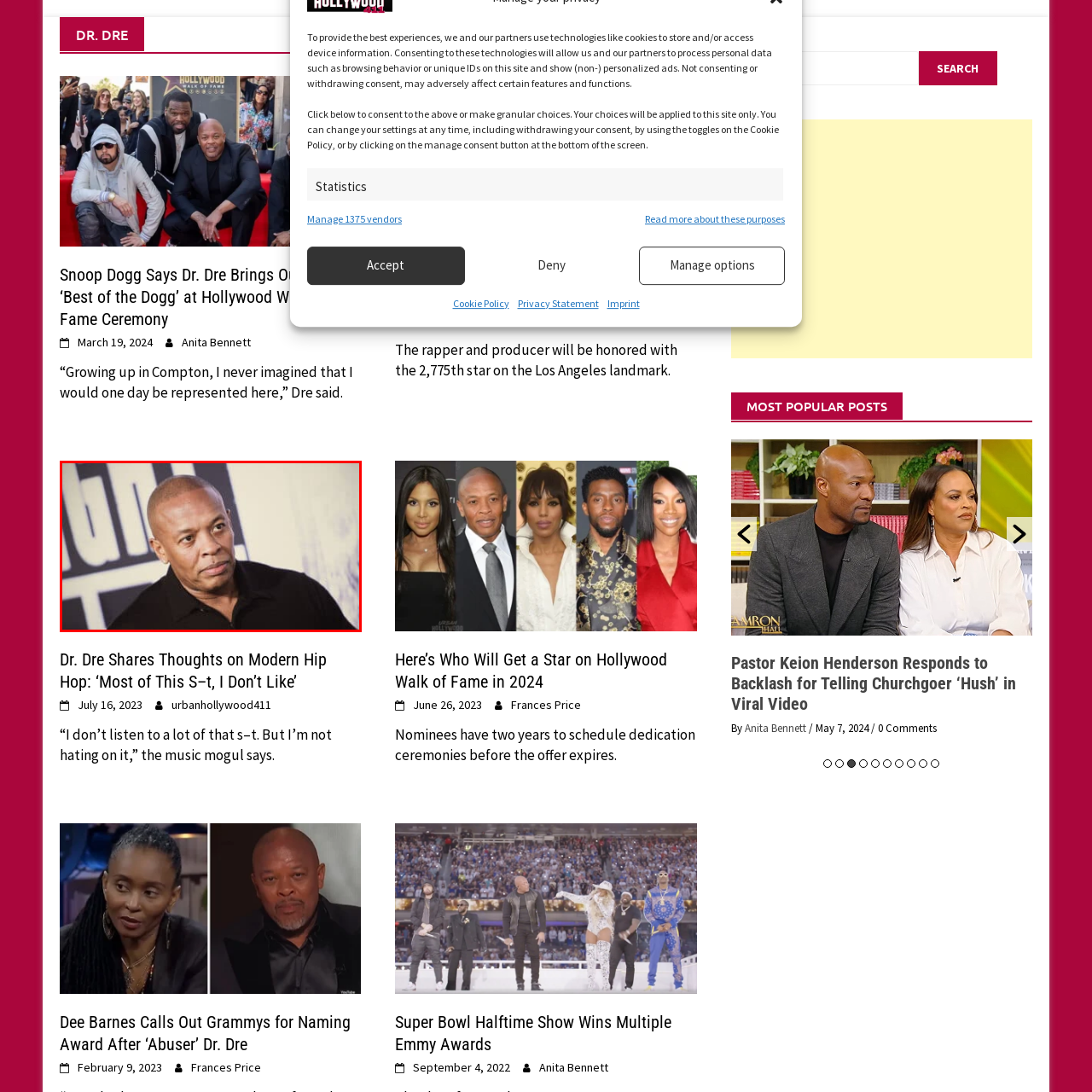Direct your attention to the red-bounded image and answer the question with a single word or phrase:
What is Dr. Dre known for?

His impact on hip-hop and popular culture